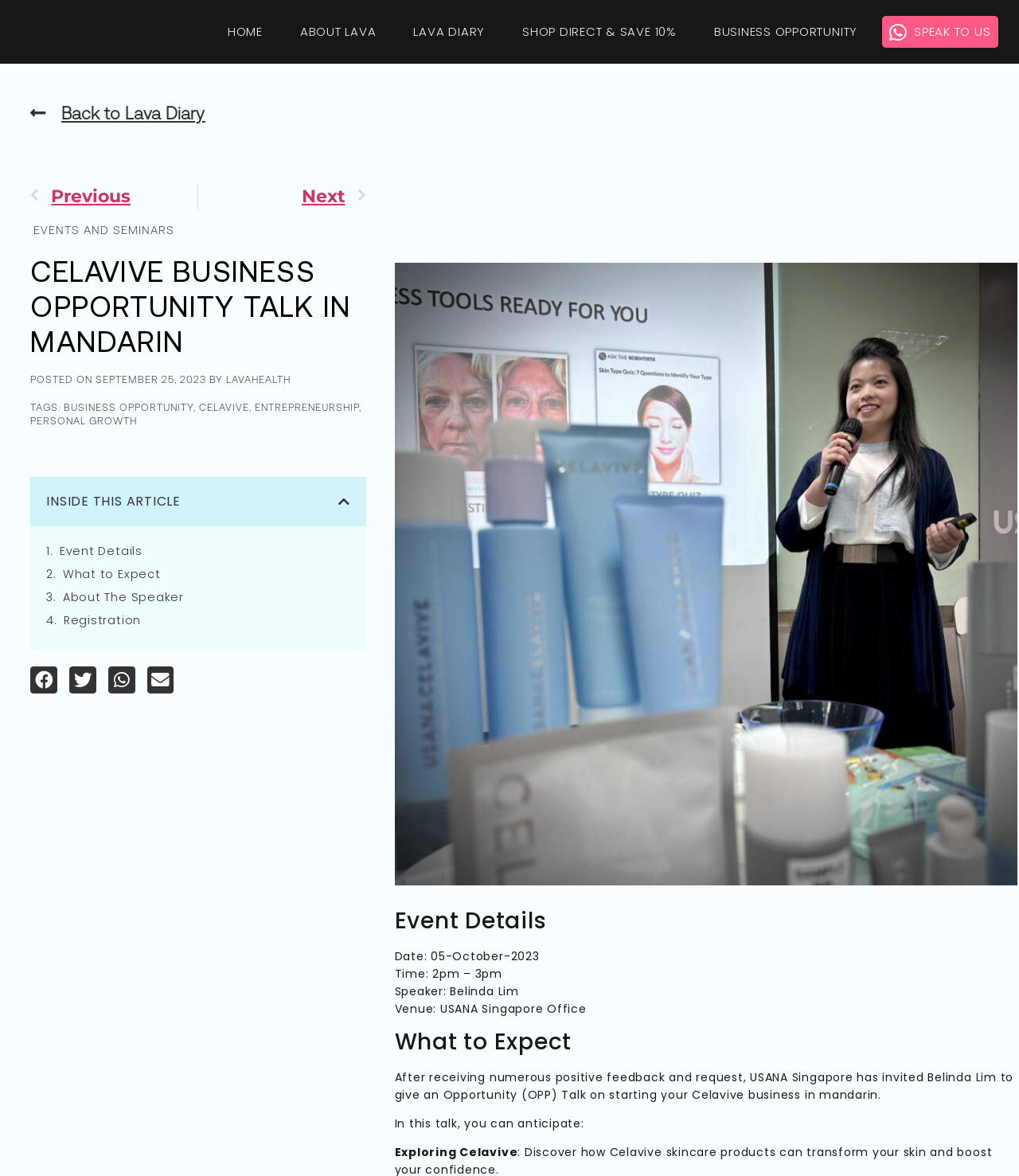Use one word or a short phrase to answer the question provided: 
What is the speaker's name for the Celavive business opportunity talk?

Belinda Lim